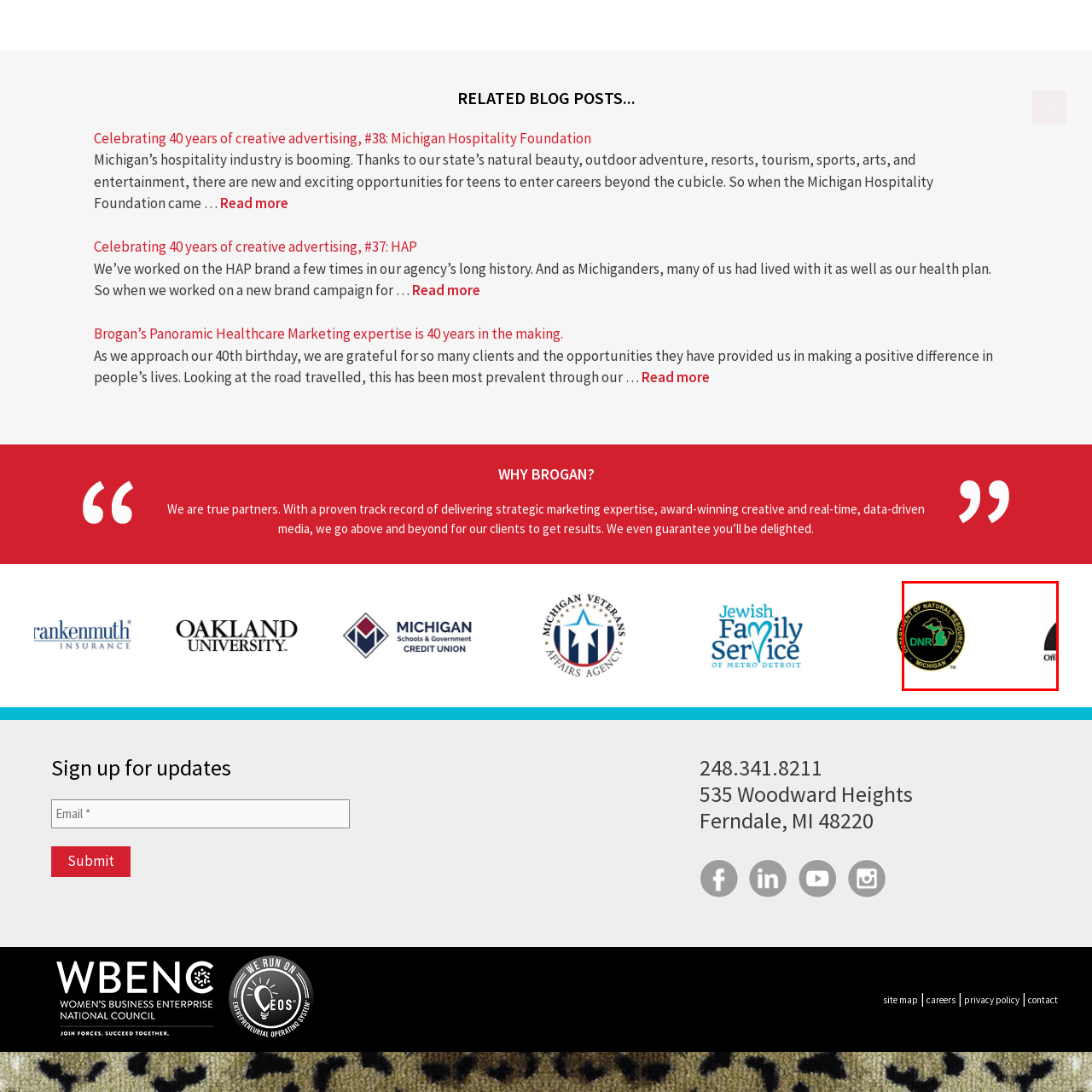What is the connection indicated by the 'Office of the Governor' emblem?
Please look at the image marked with a red bounding box and provide a one-word or short-phrase answer based on what you see.

State governance and environmental management